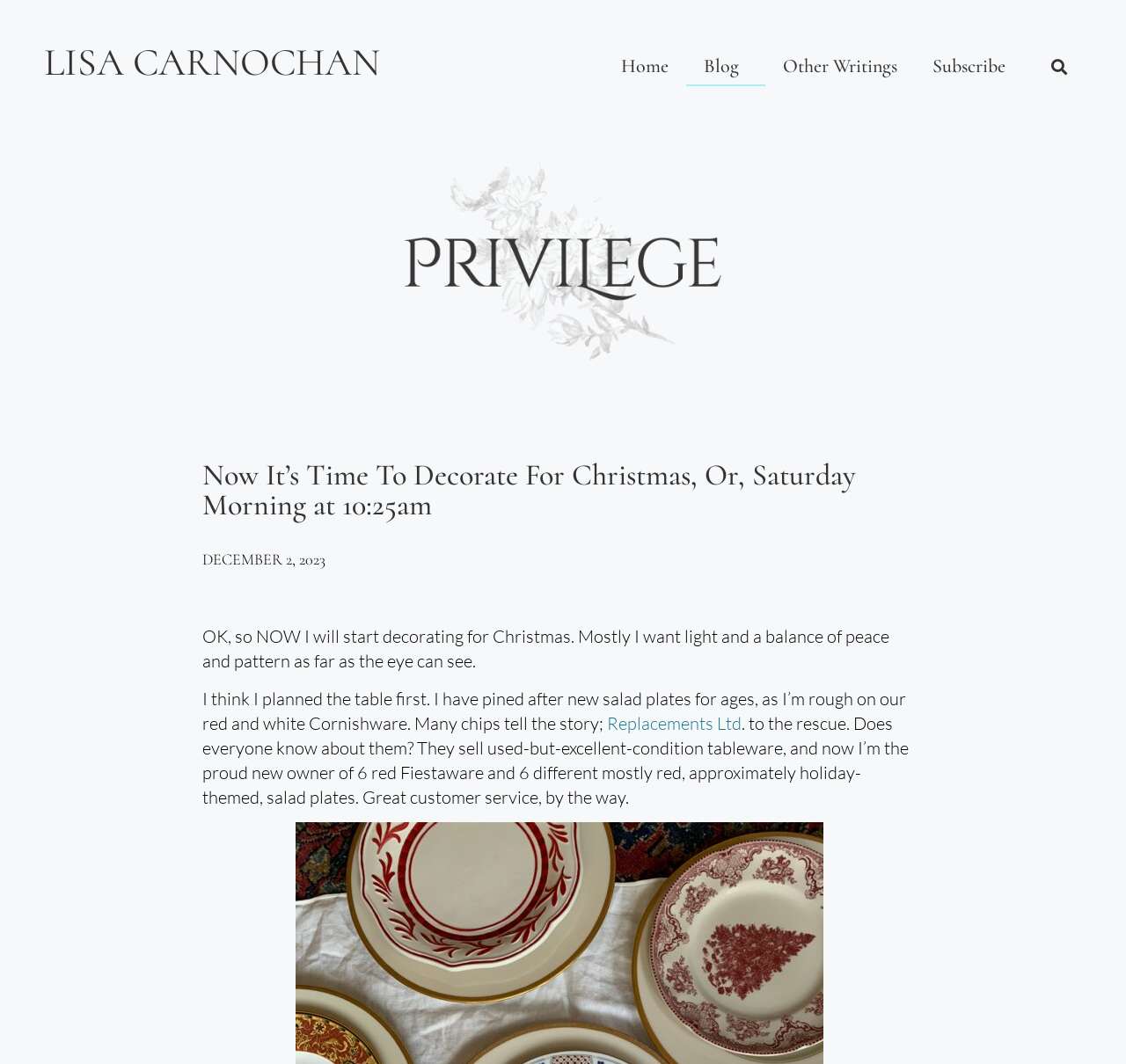What type of plates did the author purchase?
Please provide a single word or phrase as your answer based on the screenshot.

Fiestaware and holiday-themed salad plates